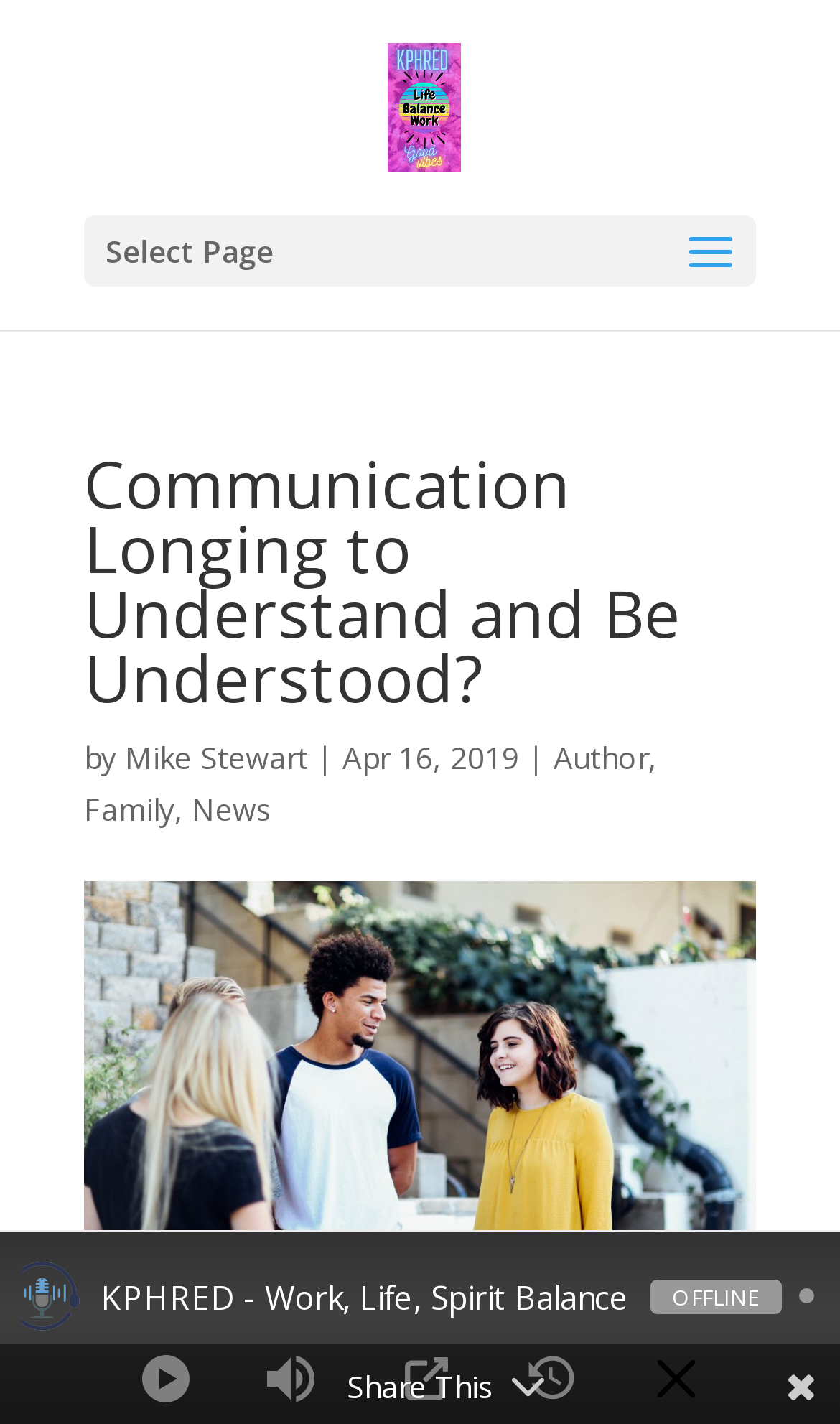Could you determine the bounding box coordinates of the clickable element to complete the instruction: "Open the popup"? Provide the coordinates as four float numbers between 0 and 1, i.e., [left, top, right, bottom].

[0.471, 0.947, 0.542, 0.989]